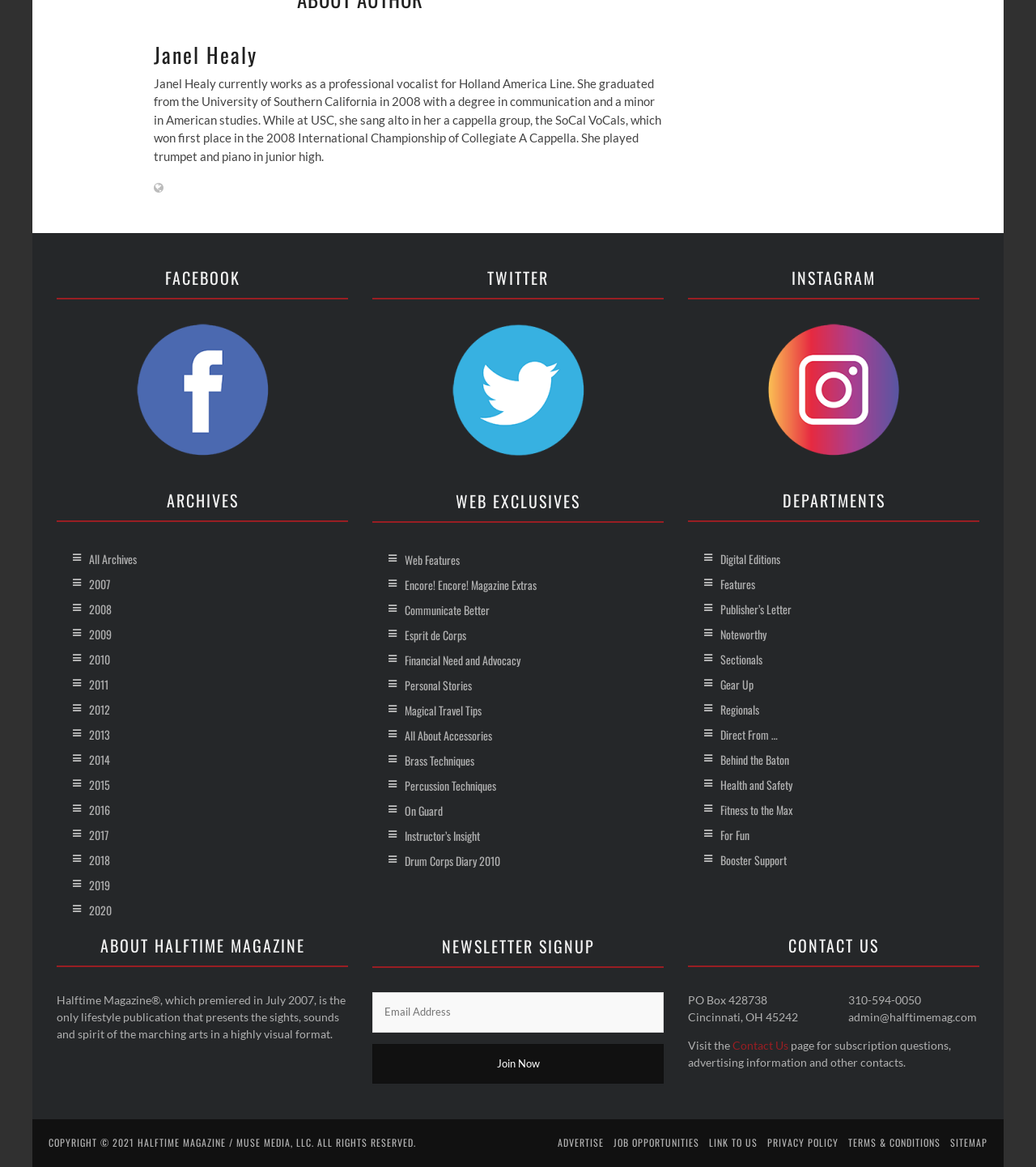Respond to the question below with a single word or phrase:
What is the name of the magazine?

Halftime Magazine